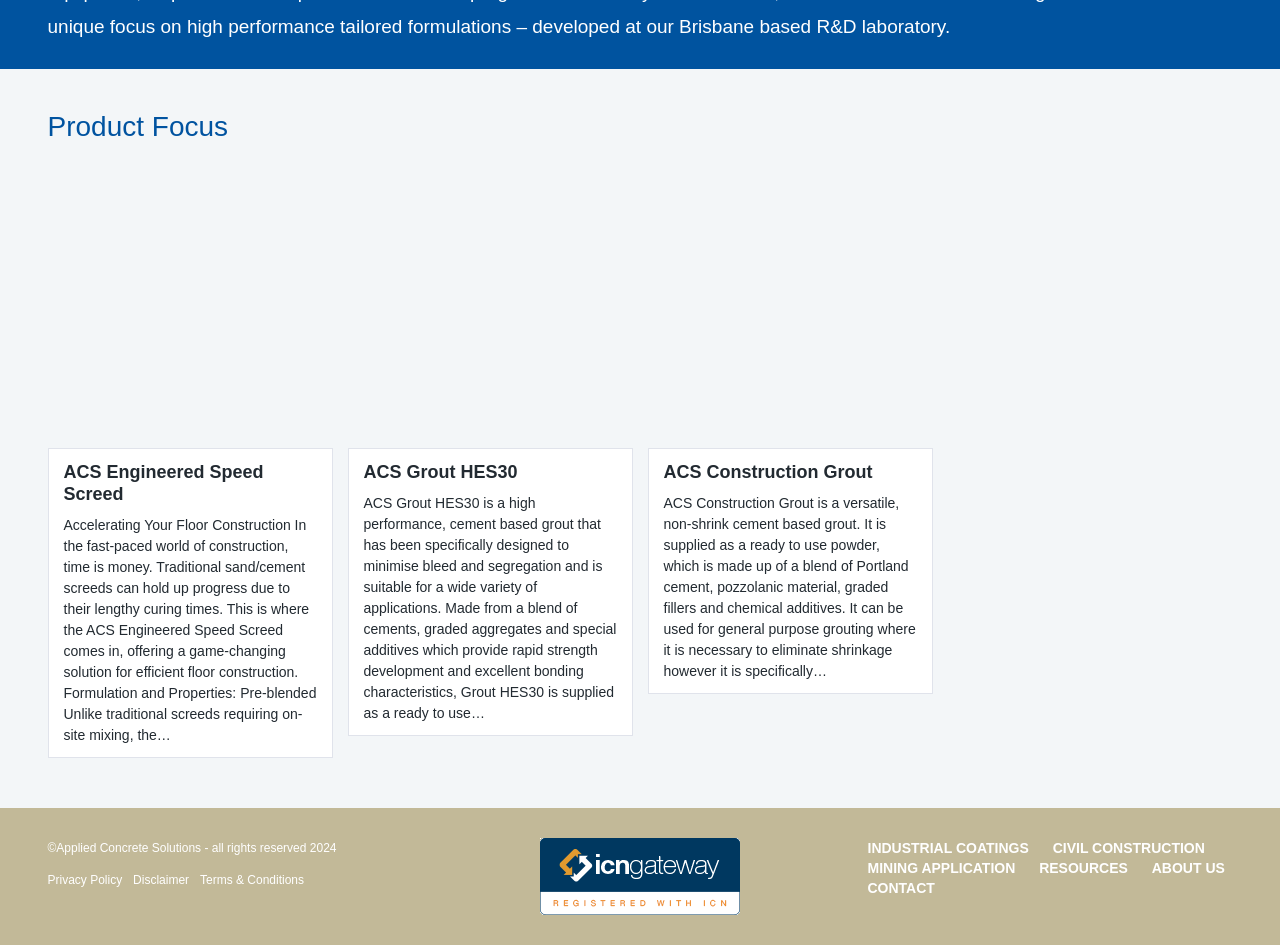What is the name of the company that owns this website? Examine the screenshot and reply using just one word or a brief phrase.

Applied Concrete Solutions